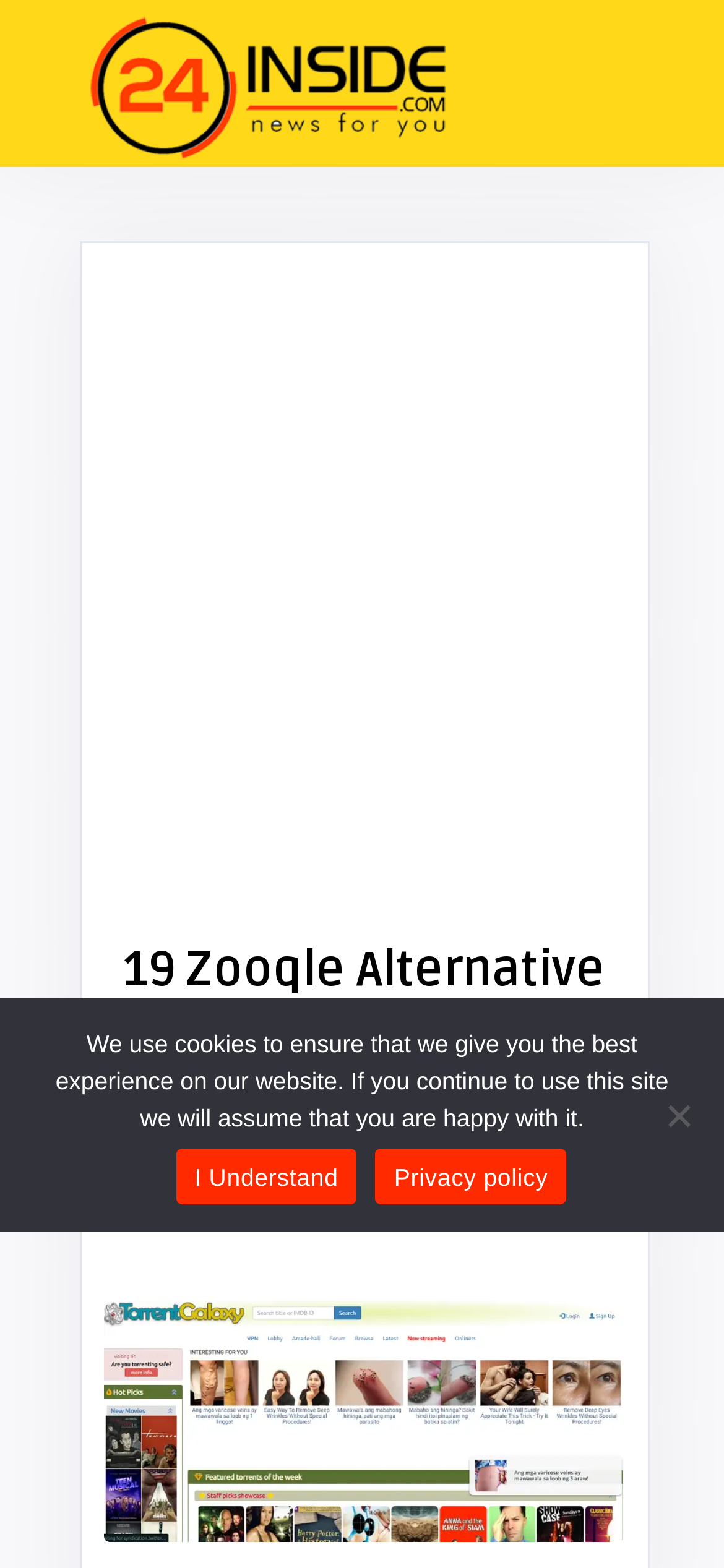Given the content of the image, can you provide a detailed answer to the question?
How many links are below the 'Written by' text?

Below the 'Written by' text, there is a link element with the text 'Sofia Era', which is the only link in that section.